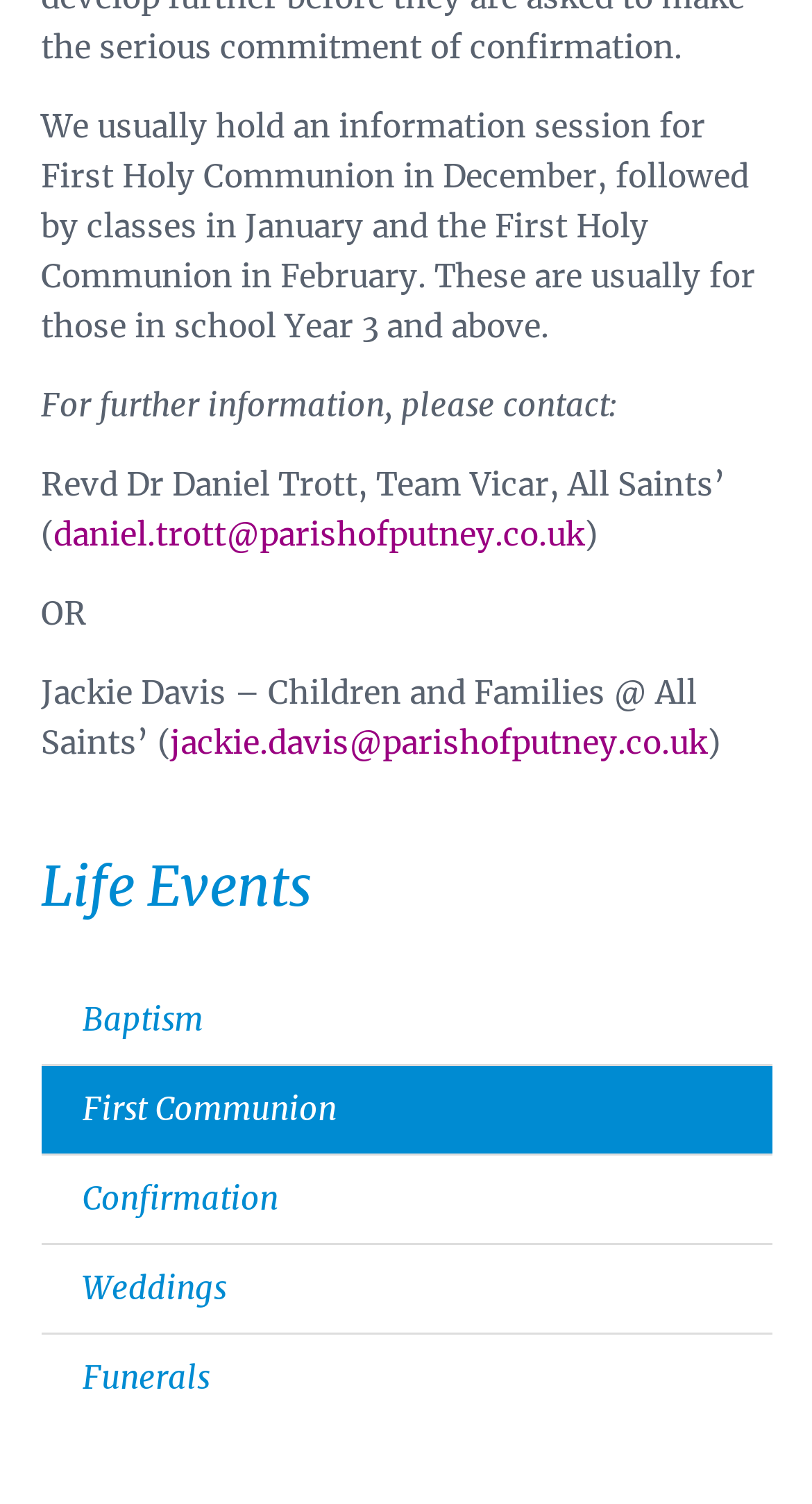Provide the bounding box coordinates of the HTML element this sentence describes: "First Communion". The bounding box coordinates consist of four float numbers between 0 and 1, i.e., [left, top, right, bottom].

[0.05, 0.709, 0.95, 0.767]